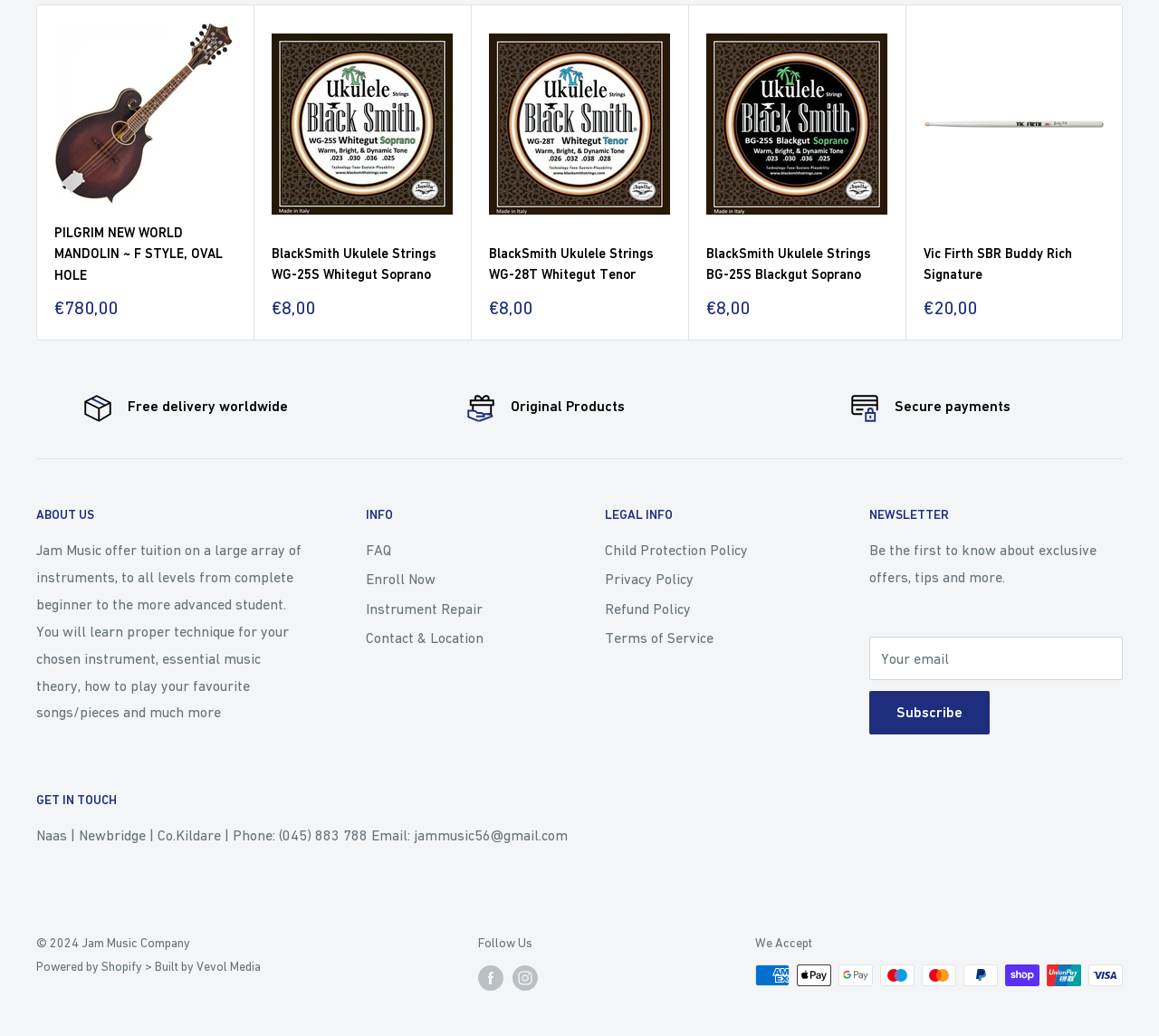Could you indicate the bounding box coordinates of the region to click in order to complete this instruction: "Click the 'PILGRIM NEW WORLD MANDOLIN ~ F STYLE, OVAL HOLE' link".

[0.047, 0.022, 0.203, 0.214]